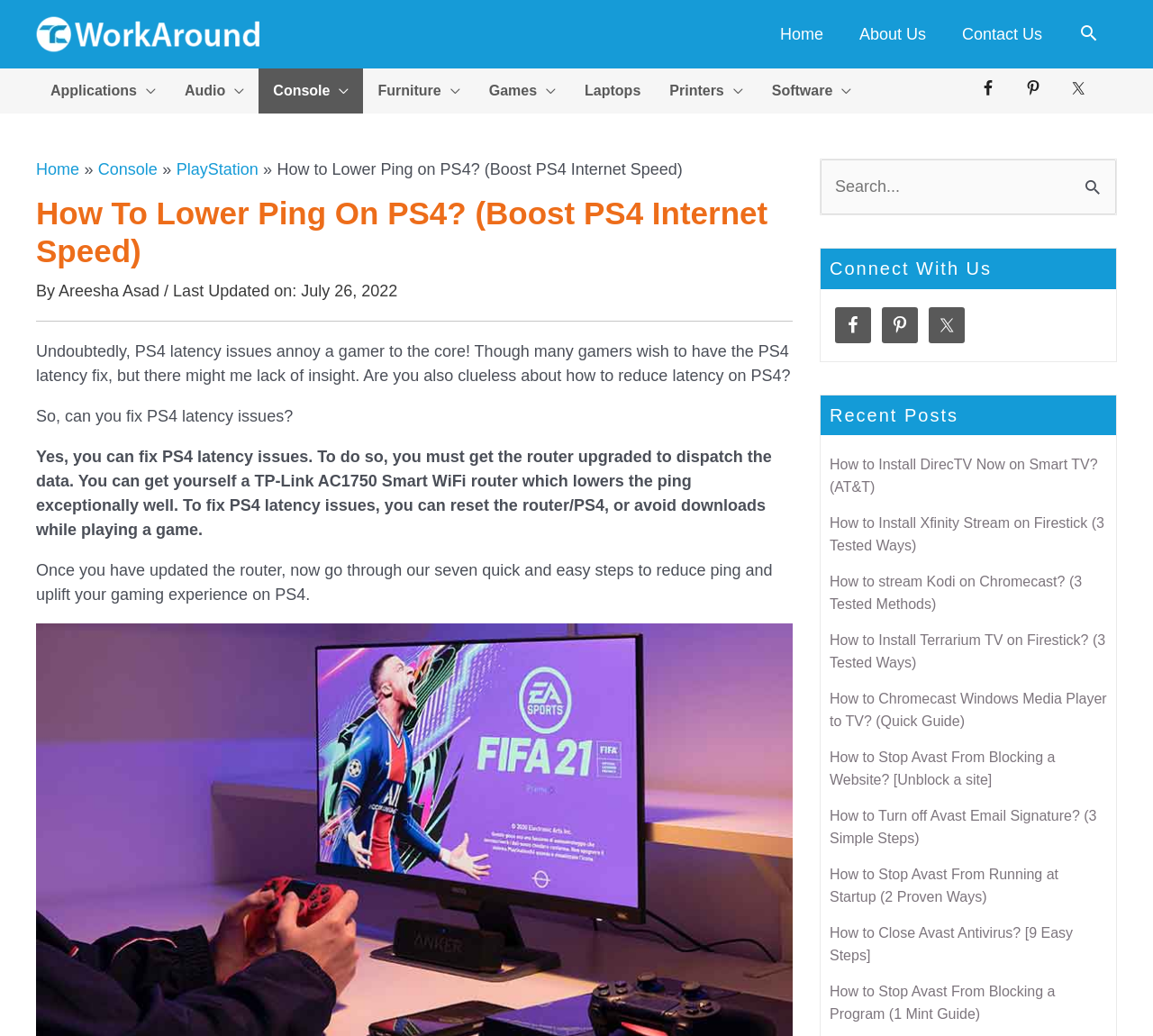Identify the bounding box of the HTML element described as: "aria-label="Search icon link"".

[0.935, 0.022, 0.953, 0.045]